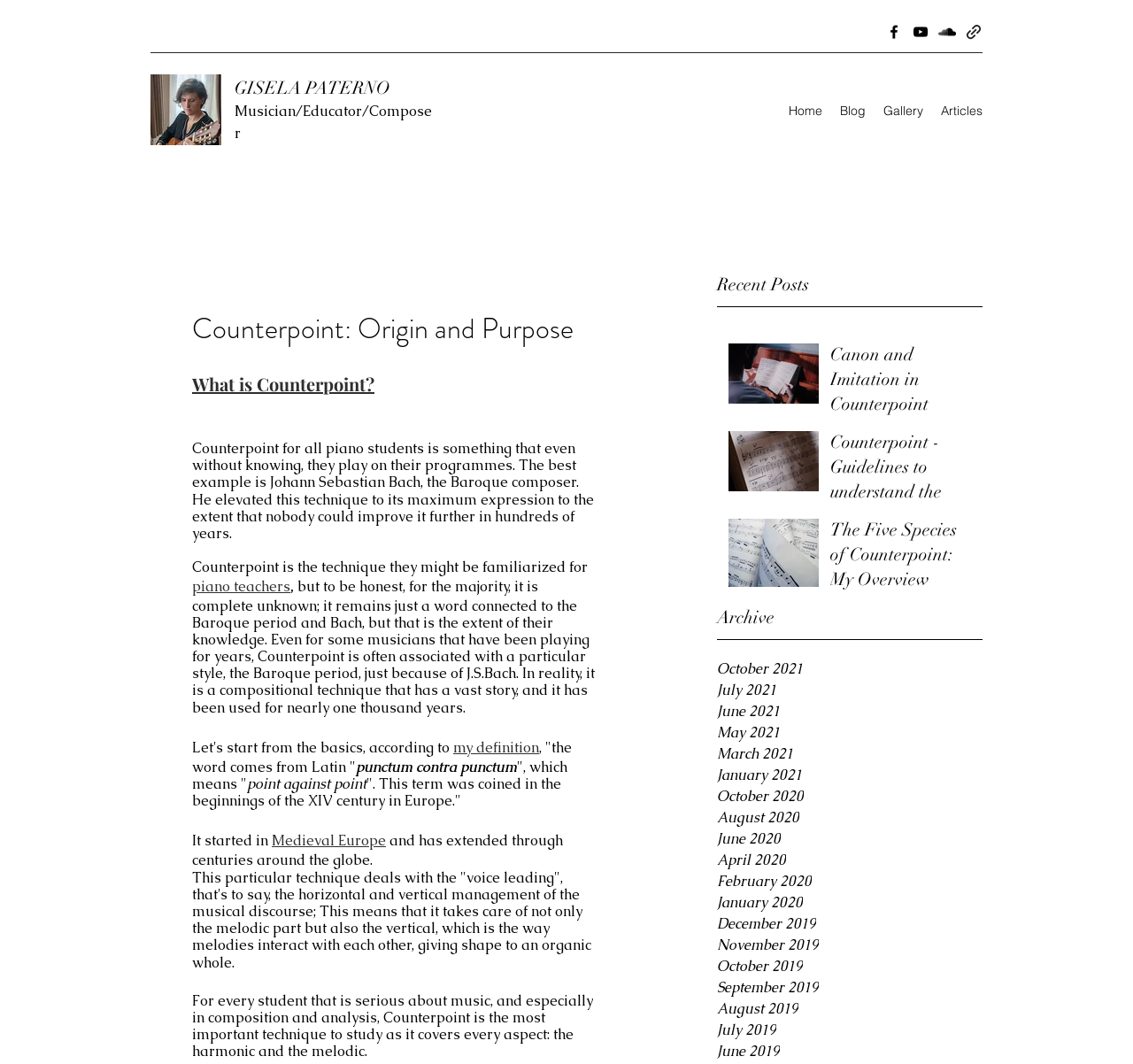For the element described, predict the bounding box coordinates as (top-left x, top-left y, bottom-right x, bottom-right y). All values should be between 0 and 1. Element description: Articles

[0.823, 0.092, 0.875, 0.116]